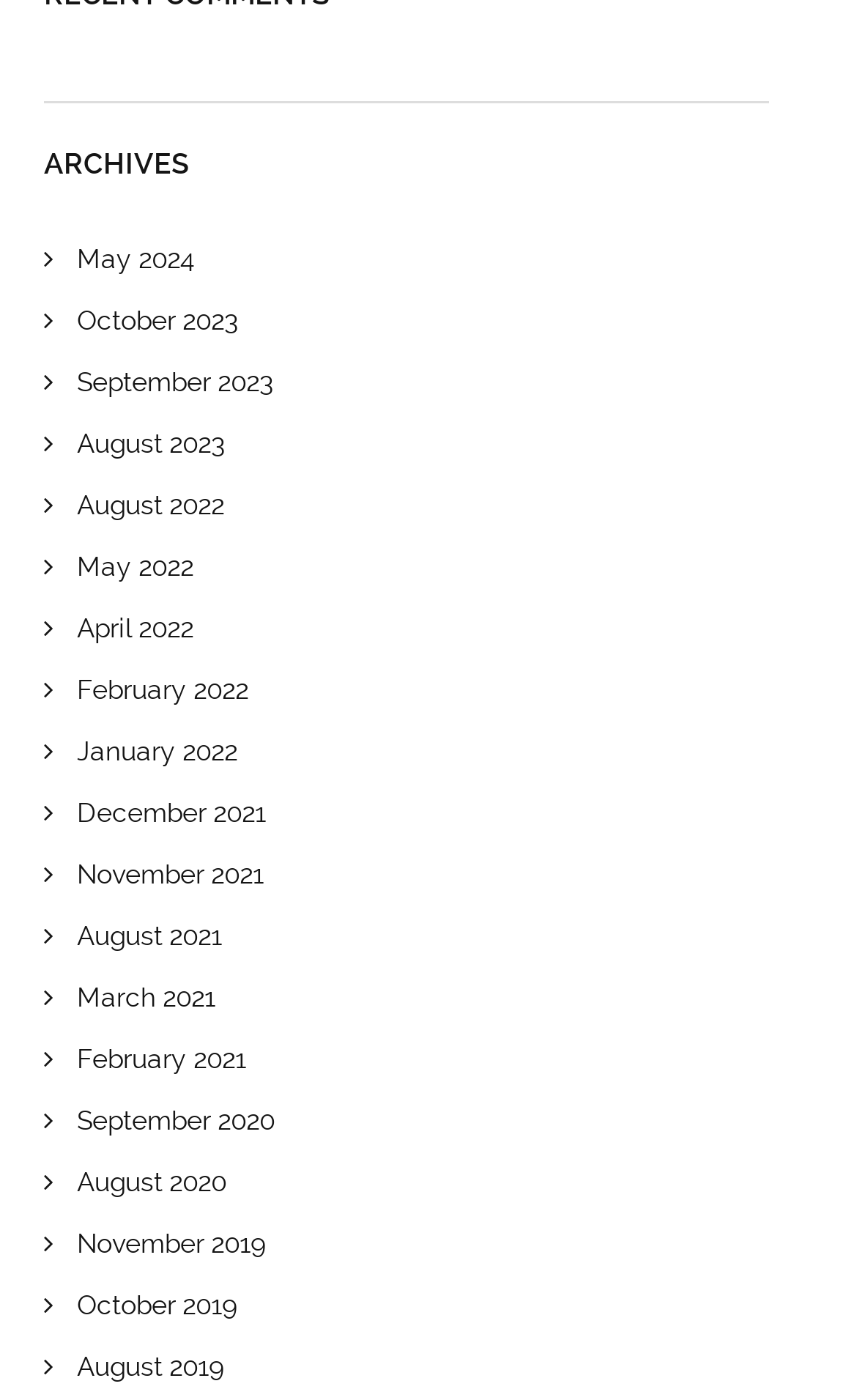Find the bounding box coordinates of the element's region that should be clicked in order to follow the given instruction: "go to October 2023 archives". The coordinates should consist of four float numbers between 0 and 1, i.e., [left, top, right, bottom].

[0.09, 0.217, 0.277, 0.239]